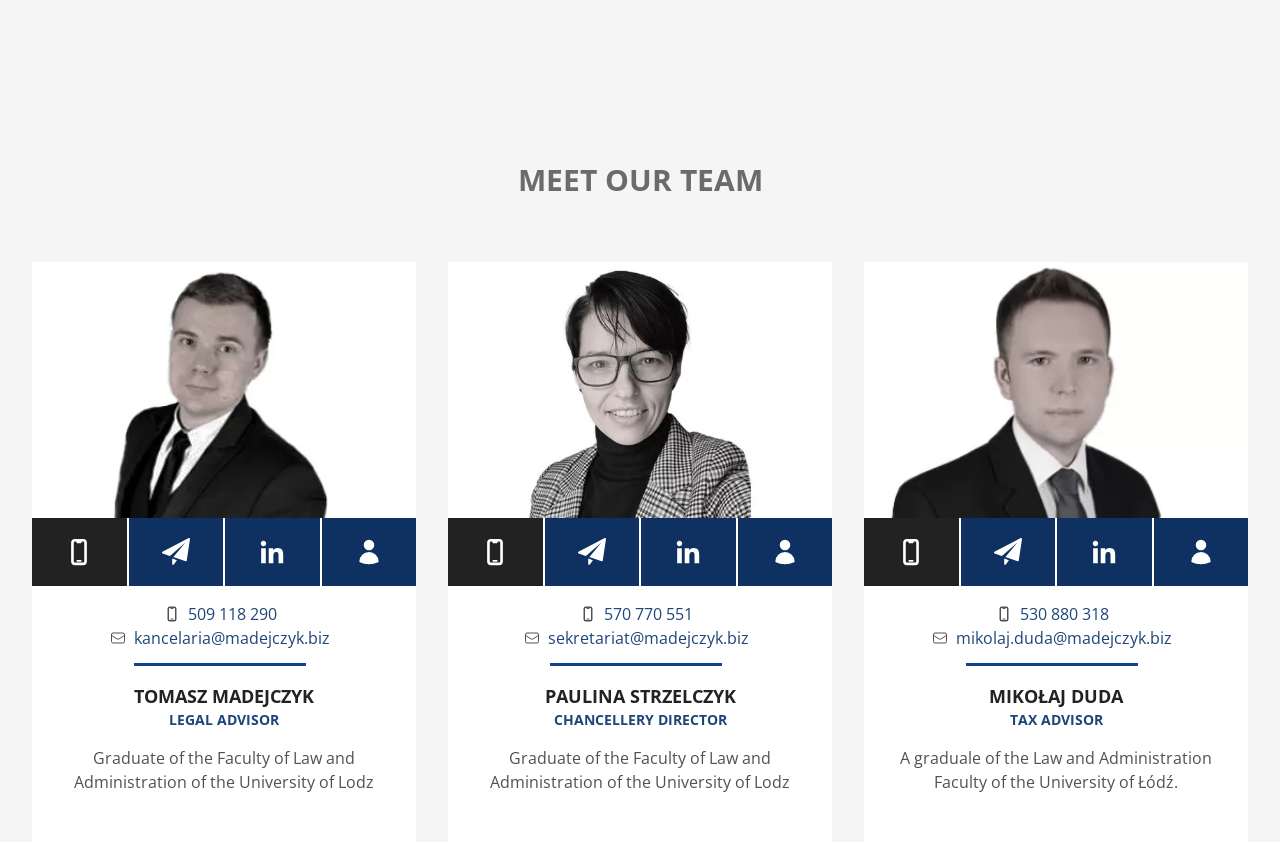Given the element description alt="Radca Prawny Łódź", identify the bounding box coordinates for the UI element on the webpage screenshot. The format should be (top-left x, top-left y, bottom-right x, bottom-right y), with values between 0 and 1.

[0.025, 0.311, 0.325, 0.615]